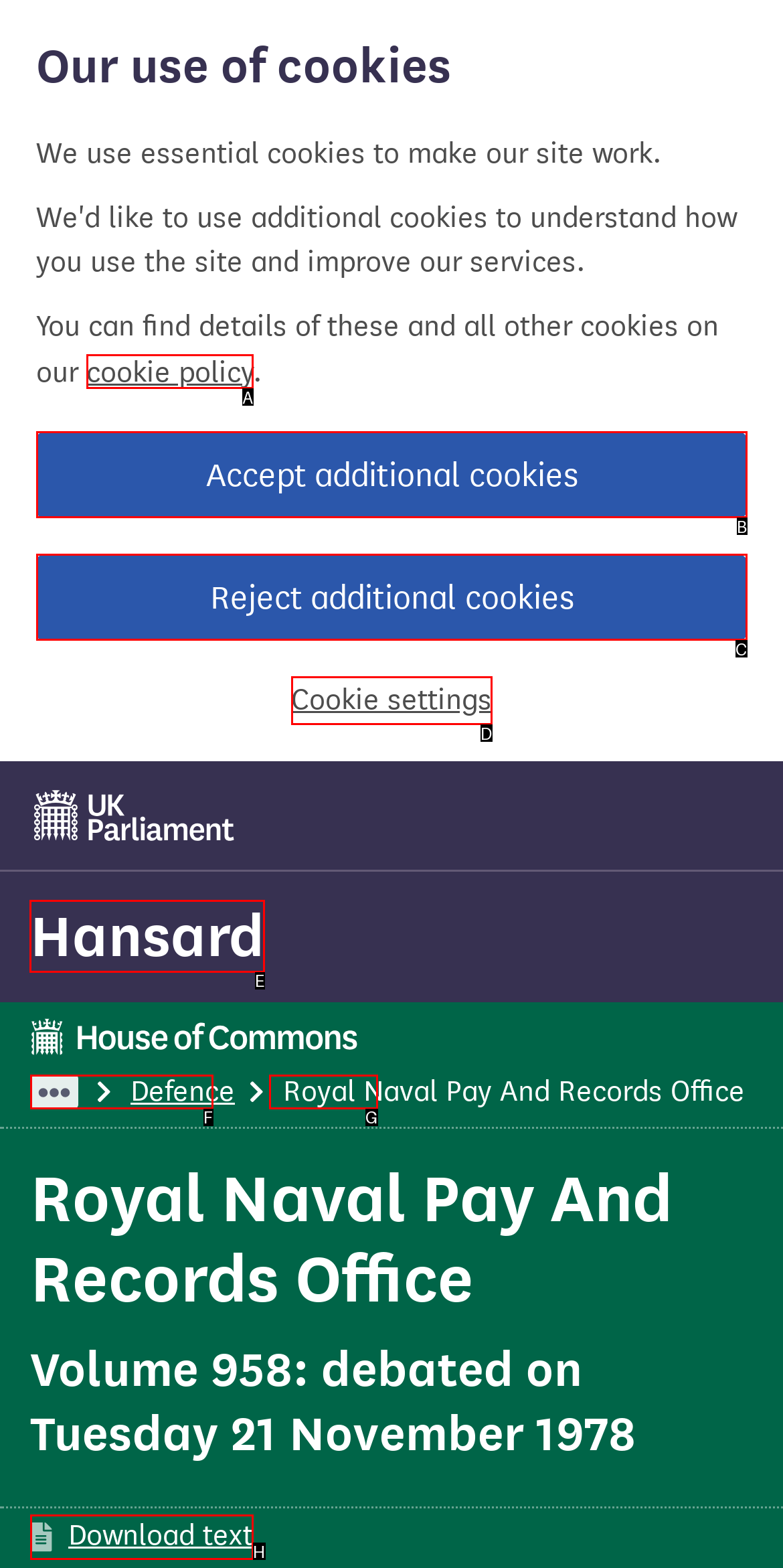Determine the letter of the element you should click to carry out the task: view Hansard
Answer with the letter from the given choices.

E